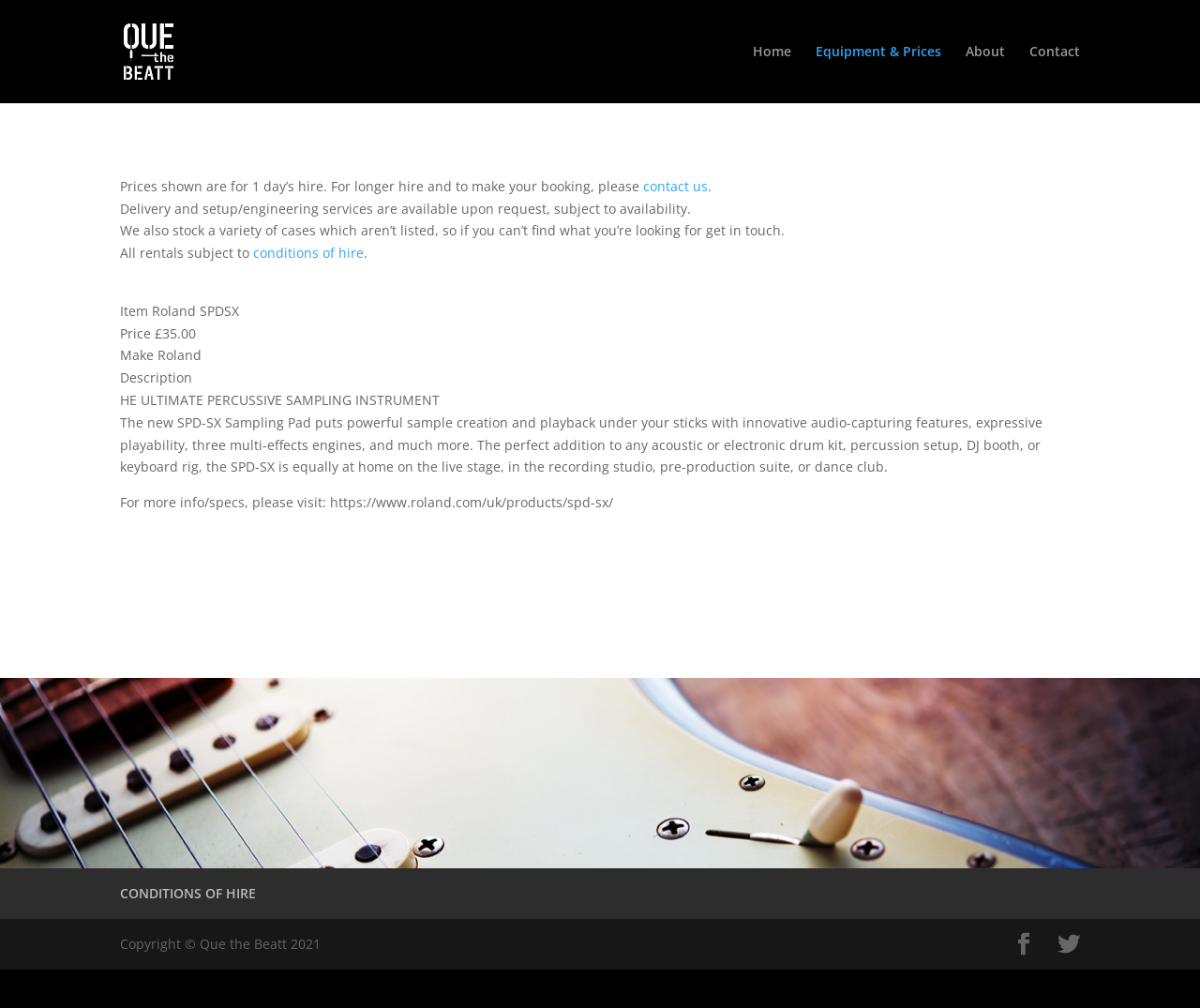Locate the bounding box coordinates of the clickable part needed for the task: "View the 'Conditions of Hire'".

[0.1, 0.555, 0.266, 0.601]